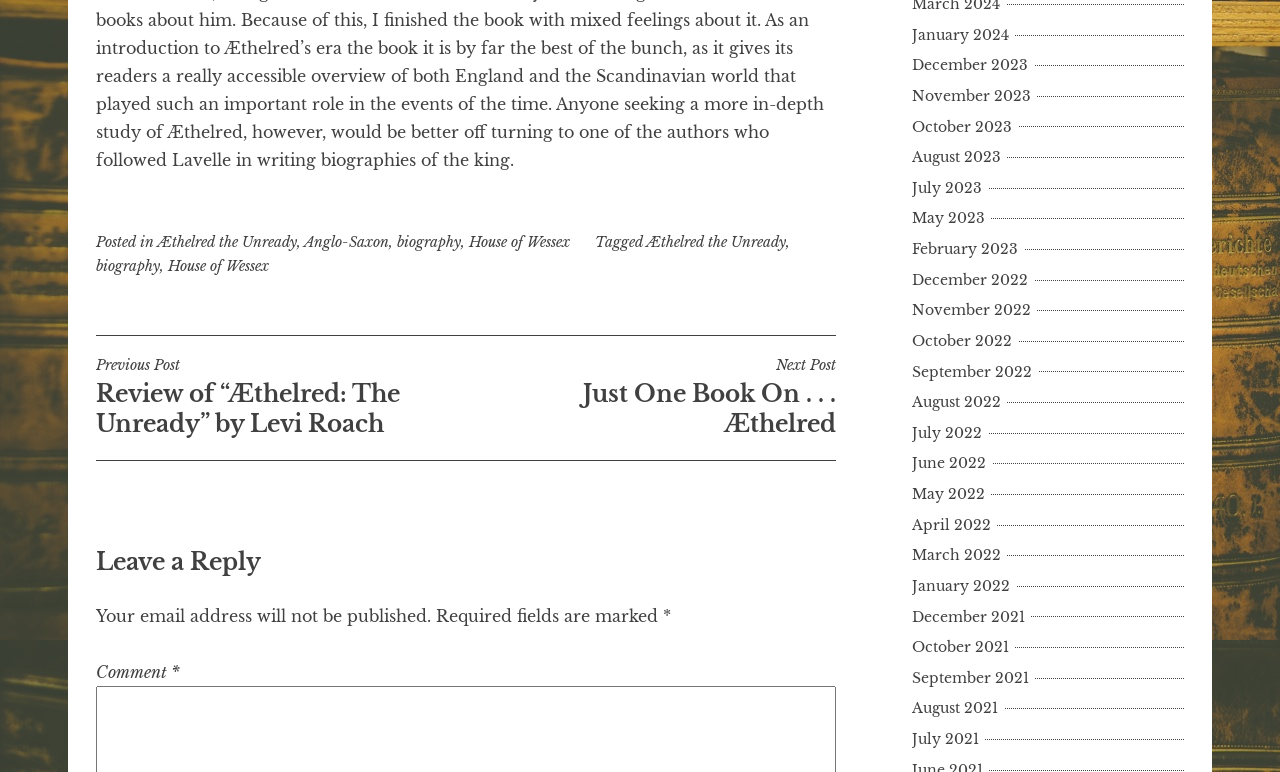What are the navigation options in the 'Posts' section?
Provide a fully detailed and comprehensive answer to the question.

The navigation options in the 'Posts' section can be determined by looking at the links in this section. There are two links, one saying 'Previous Post' and the other saying 'Next Post', which suggests that users can navigate to previous or next posts from this section.